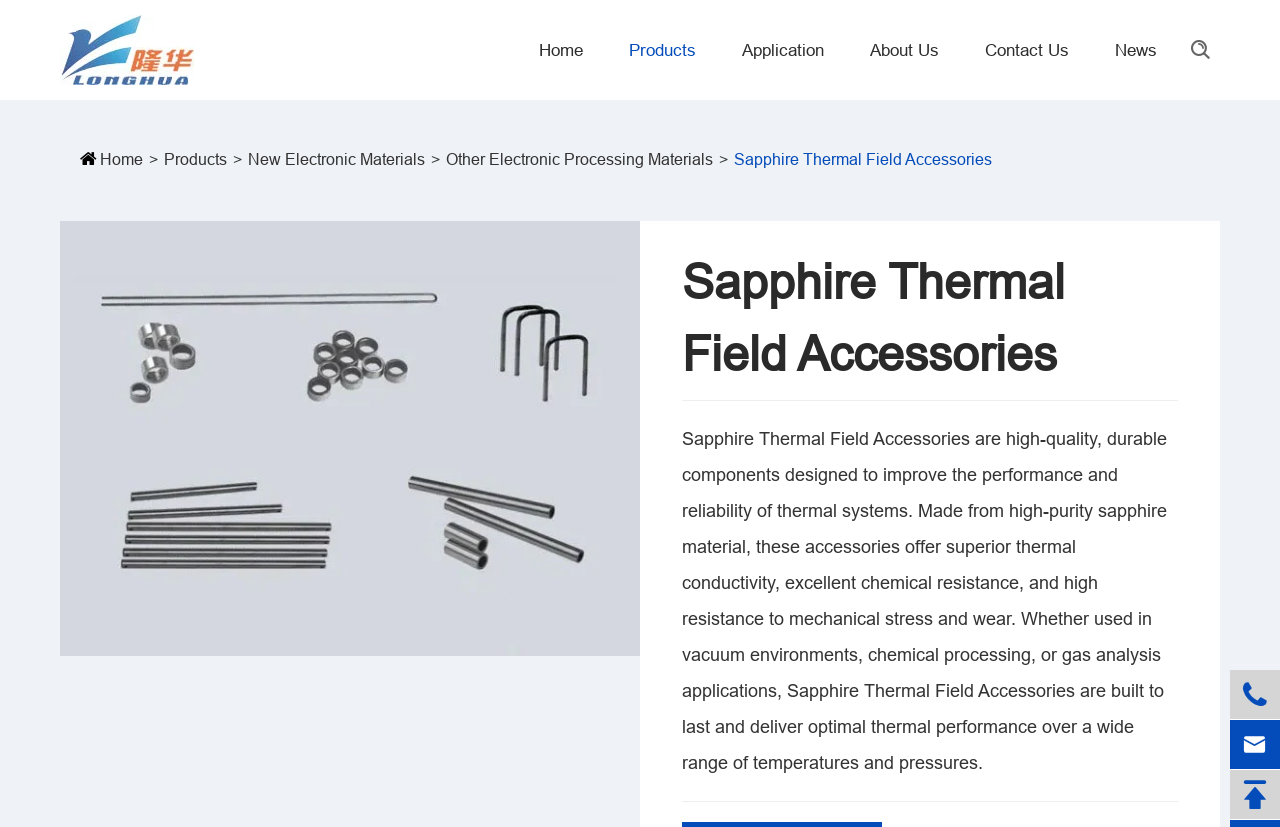What is the material used to make Sapphire Thermal Field Accessories?
Please respond to the question with a detailed and well-explained answer.

According to the webpage, Sapphire Thermal Field Accessories are made from high-purity sapphire material, which offers superior thermal conductivity, excellent chemical resistance, and high resistance to mechanical stress and wear.